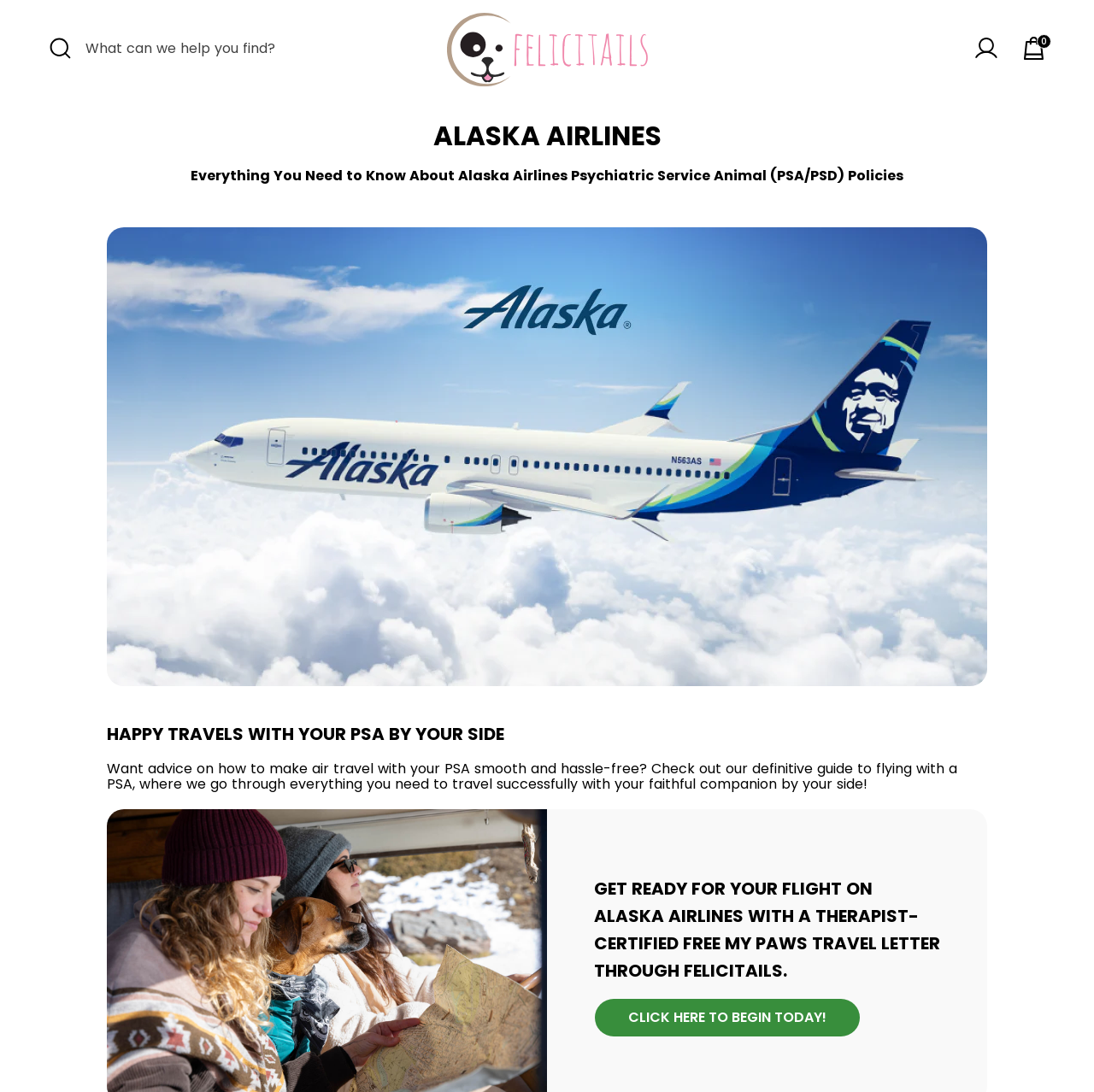Given the description of a UI element: "parent_node: Email* name="email" placeholder="Email*"", identify the bounding box coordinates of the matching element in the webpage screenshot.

None